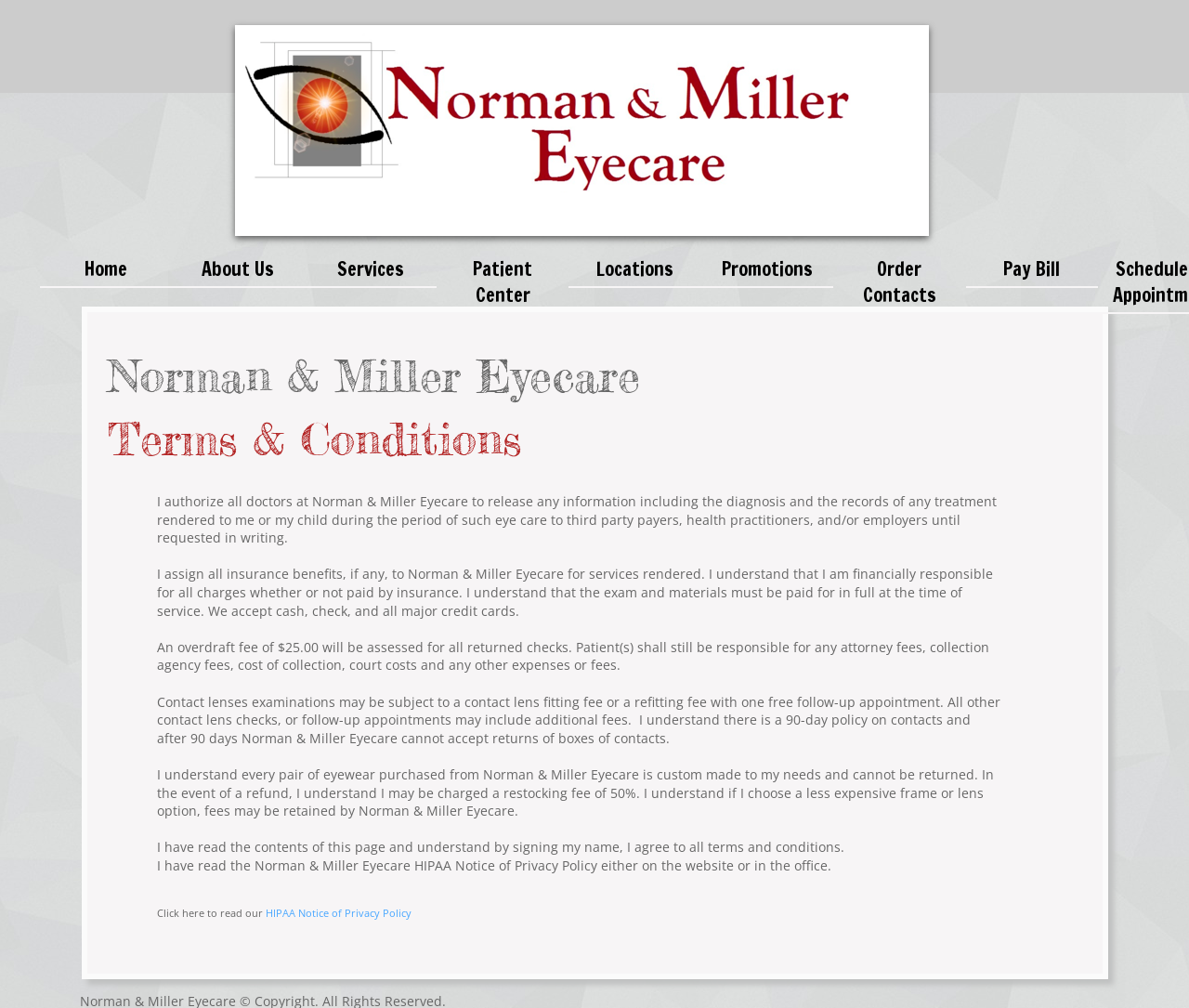Locate the bounding box coordinates of the clickable part needed for the task: "Click Home".

[0.033, 0.251, 0.144, 0.286]